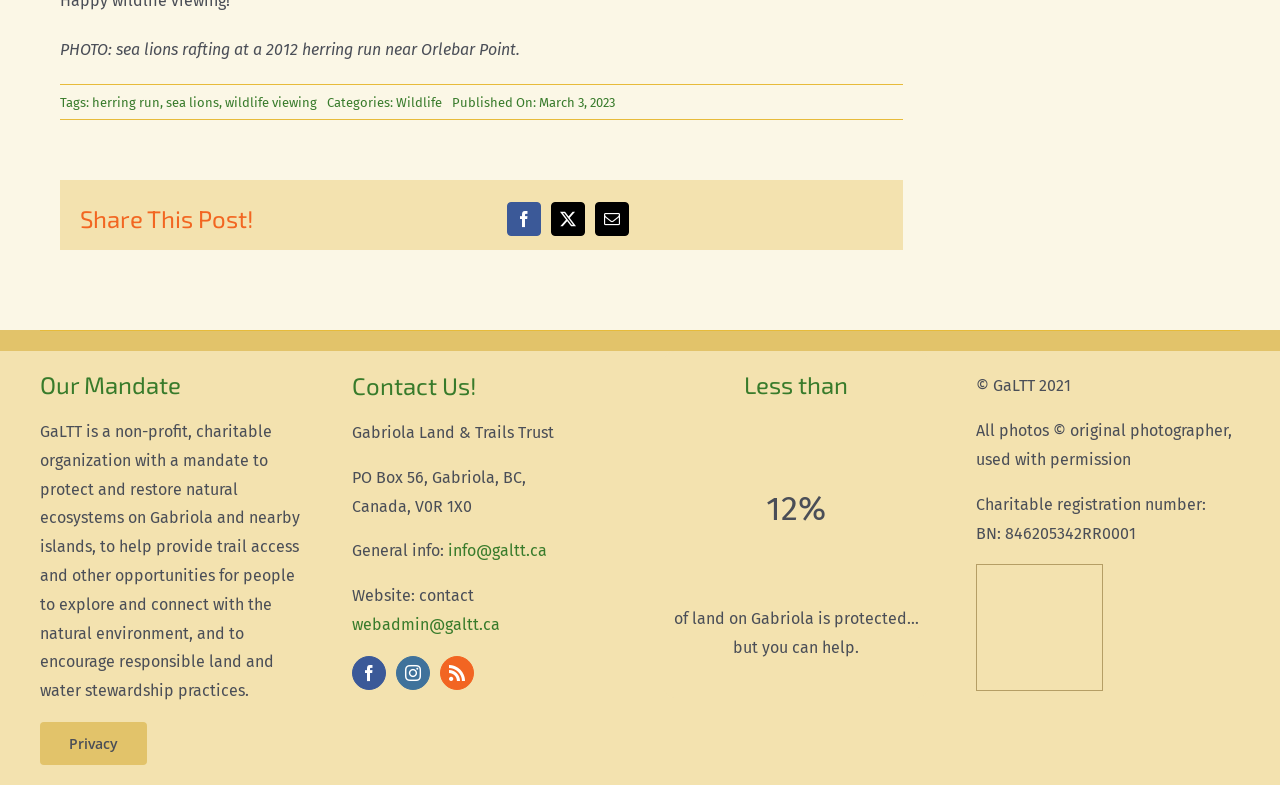What is the charitable registration number of GaLTT?
Relying on the image, give a concise answer in one word or a brief phrase.

BN: 846205342RR0001